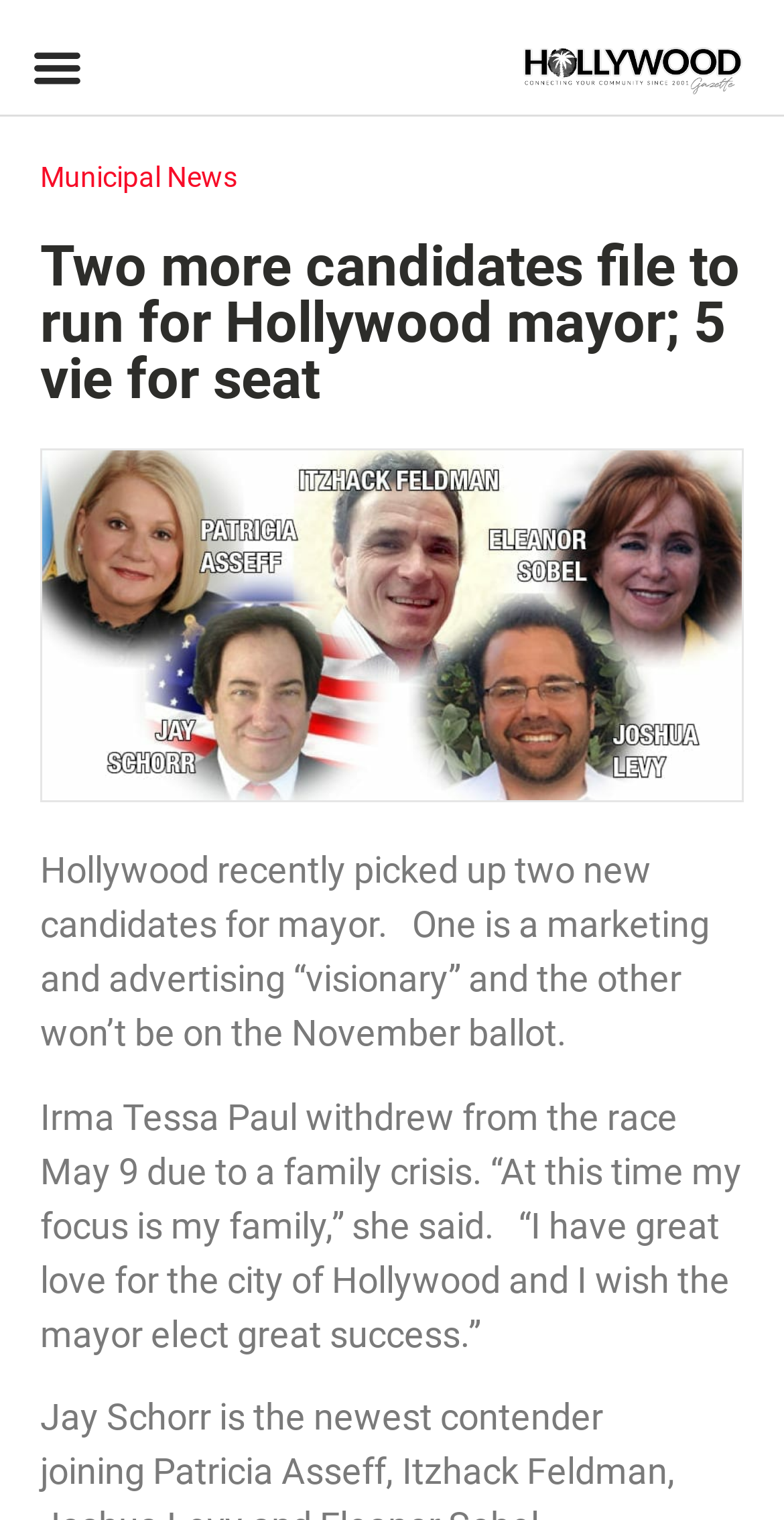Please answer the following question using a single word or phrase: 
What section of the website is this article from?

Municipal News